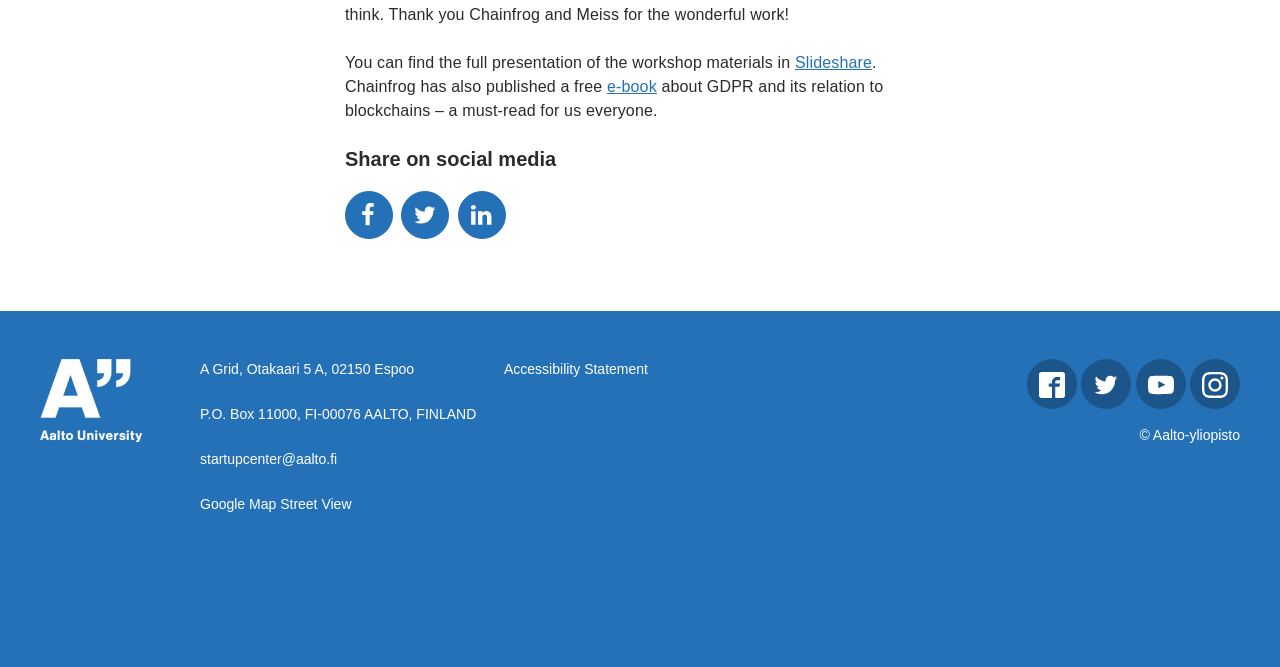Look at the image and answer the question in detail:
What is the copyright information of this webpage?

I found the answer by looking at the static text element at the bottom of the webpage, which contains the copyright information.